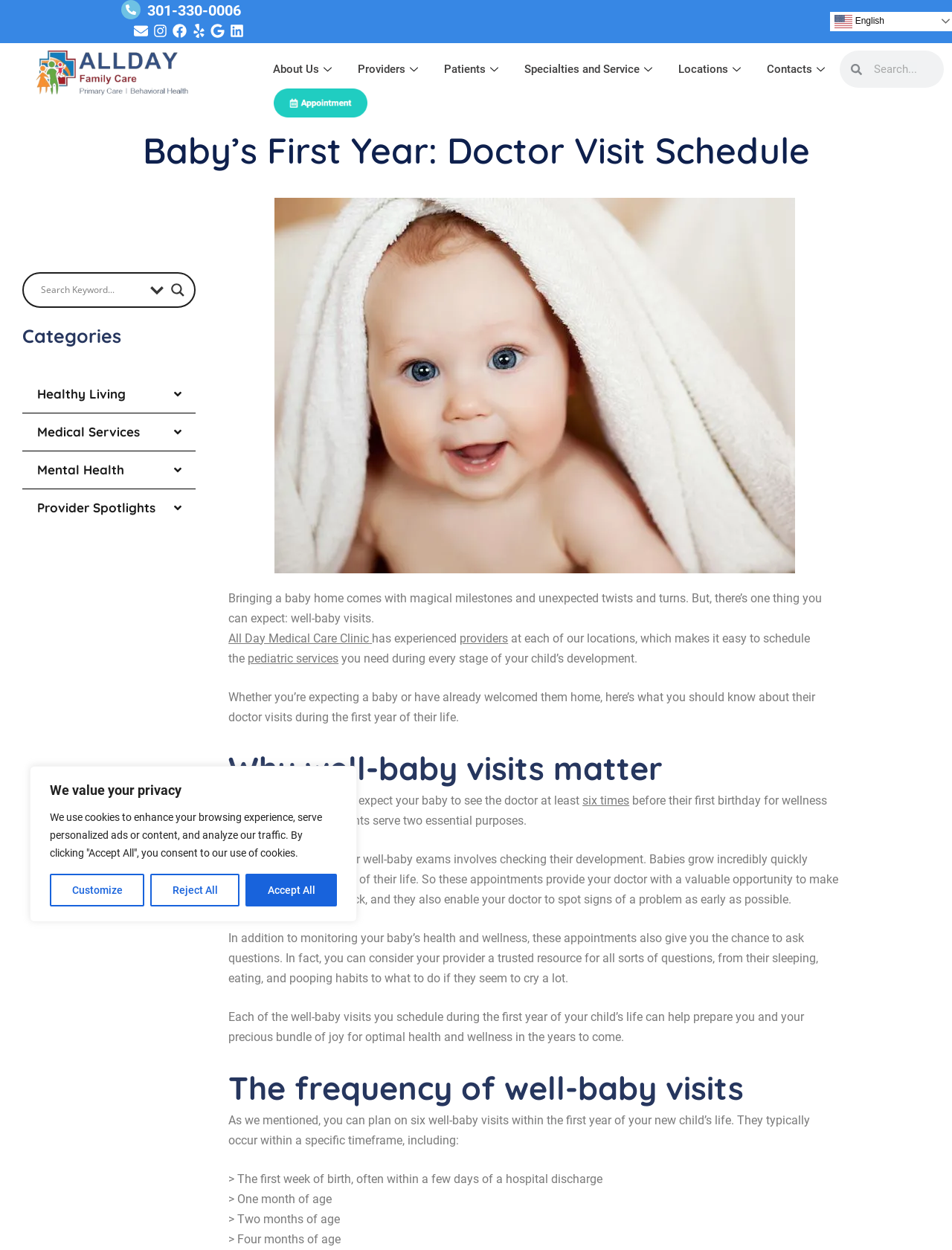Generate a thorough description of the webpage.

The webpage is about the ideal schedule for a baby's doctor visits during their first year, ensuring optimal health and developmental milestones. At the top, there is a cookie consent notification with buttons to customize, reject, or accept all cookies. Below this, there are links to phone numbers, social media platforms, and a search bar.

The main content of the webpage is divided into sections. The first section has a heading "Baby's First Year: Doctor Visit Schedule" and an image. Below this, there are links to categories such as "Healthy Living", "Medical Services", and "Mental Health".

The next section has a heading "Bringing a baby home..." and discusses the importance of well-baby visits. It mentions that All Day Medical Care Clinic has experienced providers at each of their locations, making it easy to schedule pediatric services.

The following section has a heading "Why well-baby visits matter" and explains the importance of these visits. It mentions that babies see the doctor at least six times before their first birthday for wellness visits, which serve two essential purposes: checking development and providing an opportunity to ask questions.

The next section has a heading "The frequency of well-baby visits" and discusses the schedule of these visits, which typically occur within a specific timeframe, including the first week of birth, one month, two months, and four months of age.

Throughout the webpage, there are images and links to related topics, such as scheduling appointments and pediatric services. The overall content is informative and provides guidance for new parents on the importance of well-baby visits and their schedule.